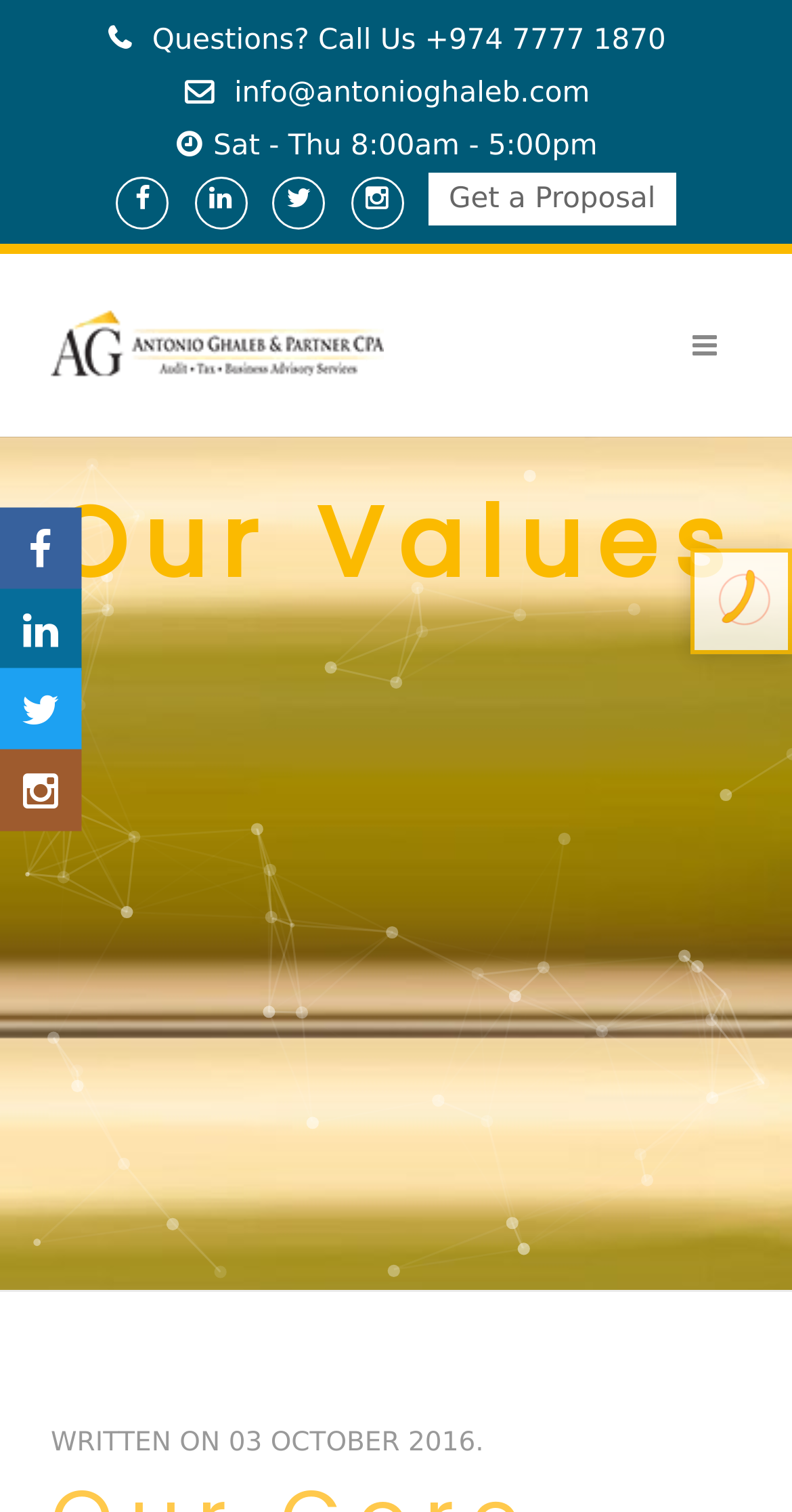How many social media links are there?
Answer the question with just one word or phrase using the image.

4